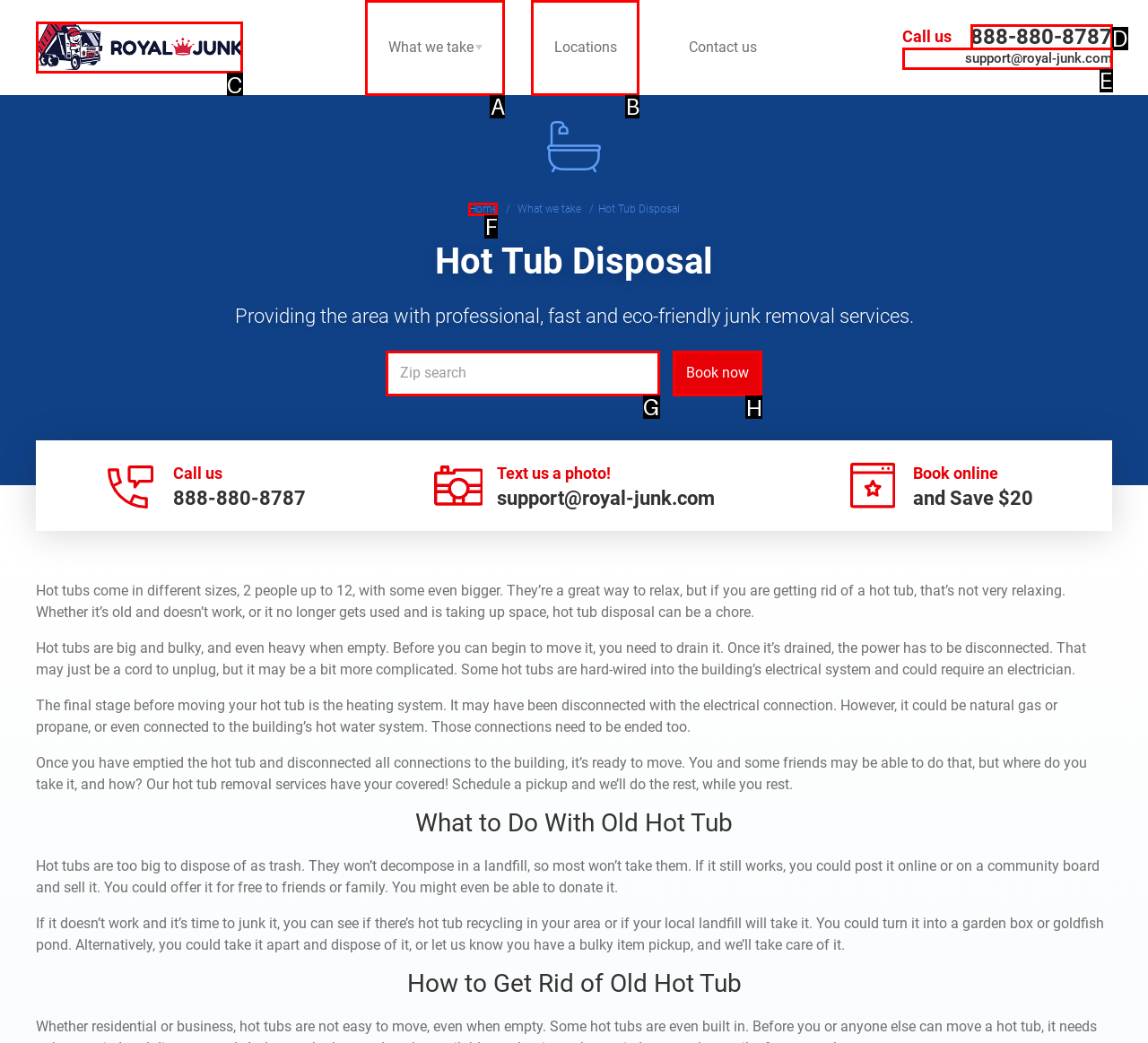Out of the given choices, which letter corresponds to the UI element required to Click the 'Book now' button? Answer with the letter.

H